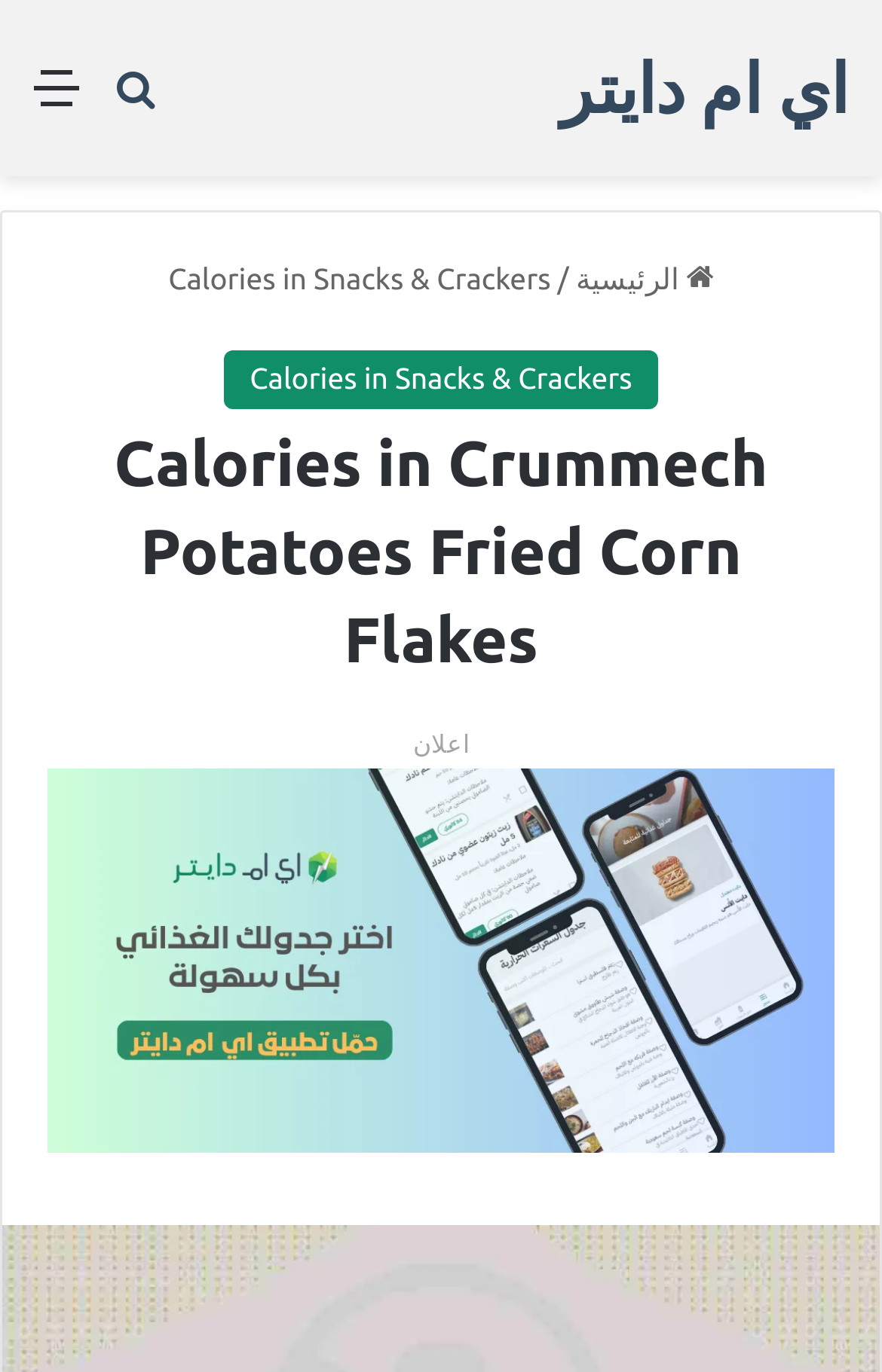Using the description: "القائمة", identify the bounding box of the corresponding UI element in the screenshot.

[0.038, 0.04, 0.09, 0.114]